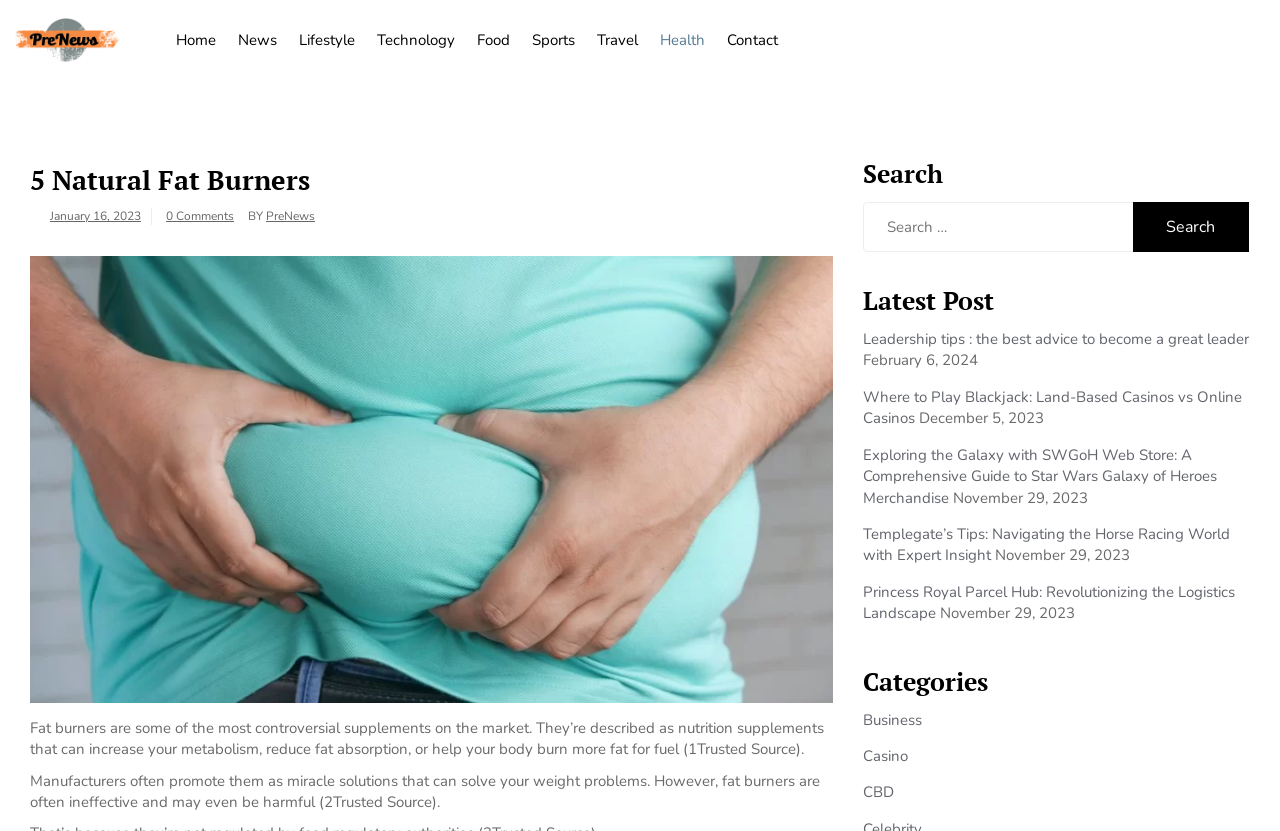What categories are available on the website?
Look at the image and respond with a one-word or short-phrase answer.

Business, Casino, CBD, etc.